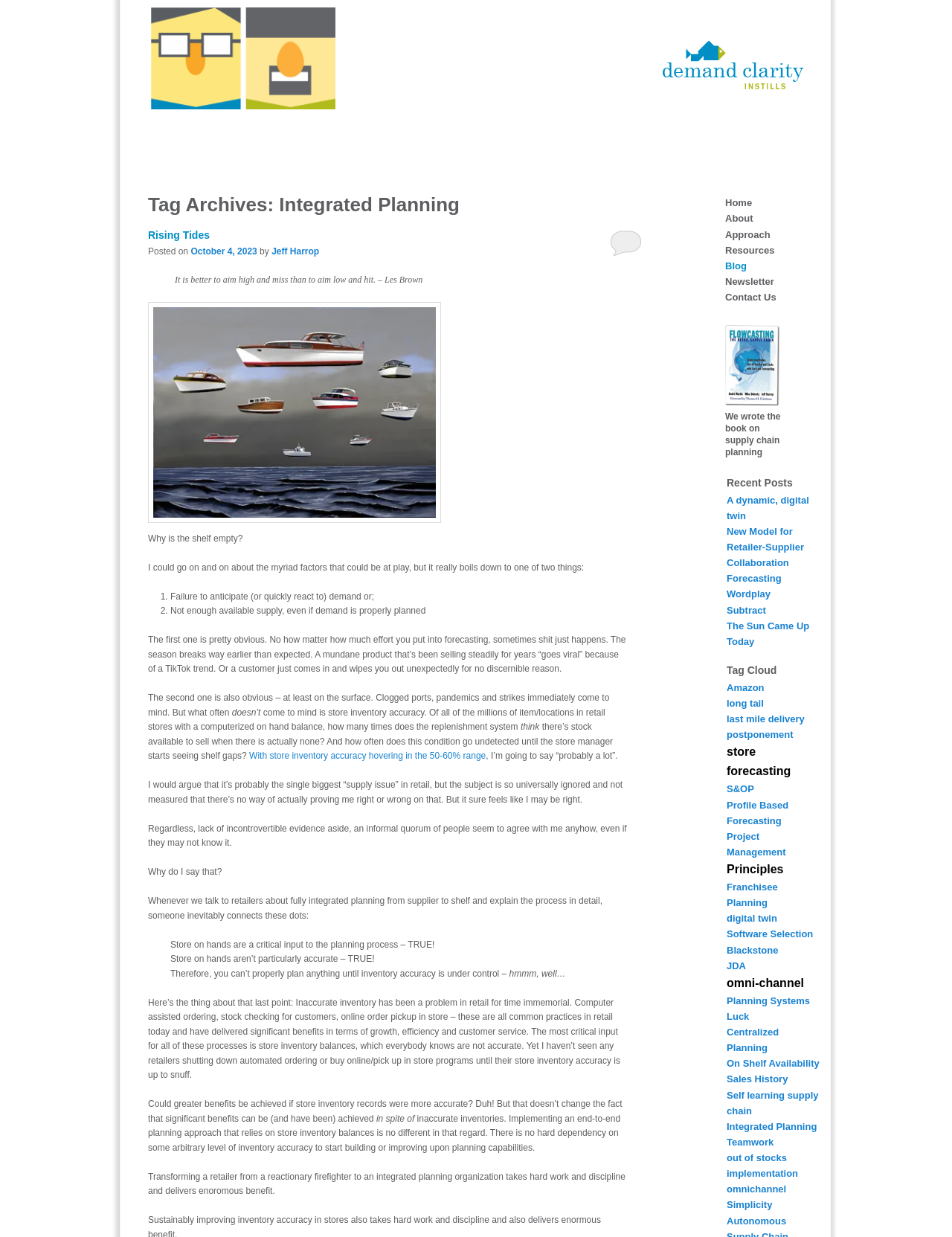Can you specify the bounding box coordinates of the area that needs to be clicked to fulfill the following instruction: "Explore the 'Tag Cloud' section"?

[0.763, 0.534, 0.861, 0.55]